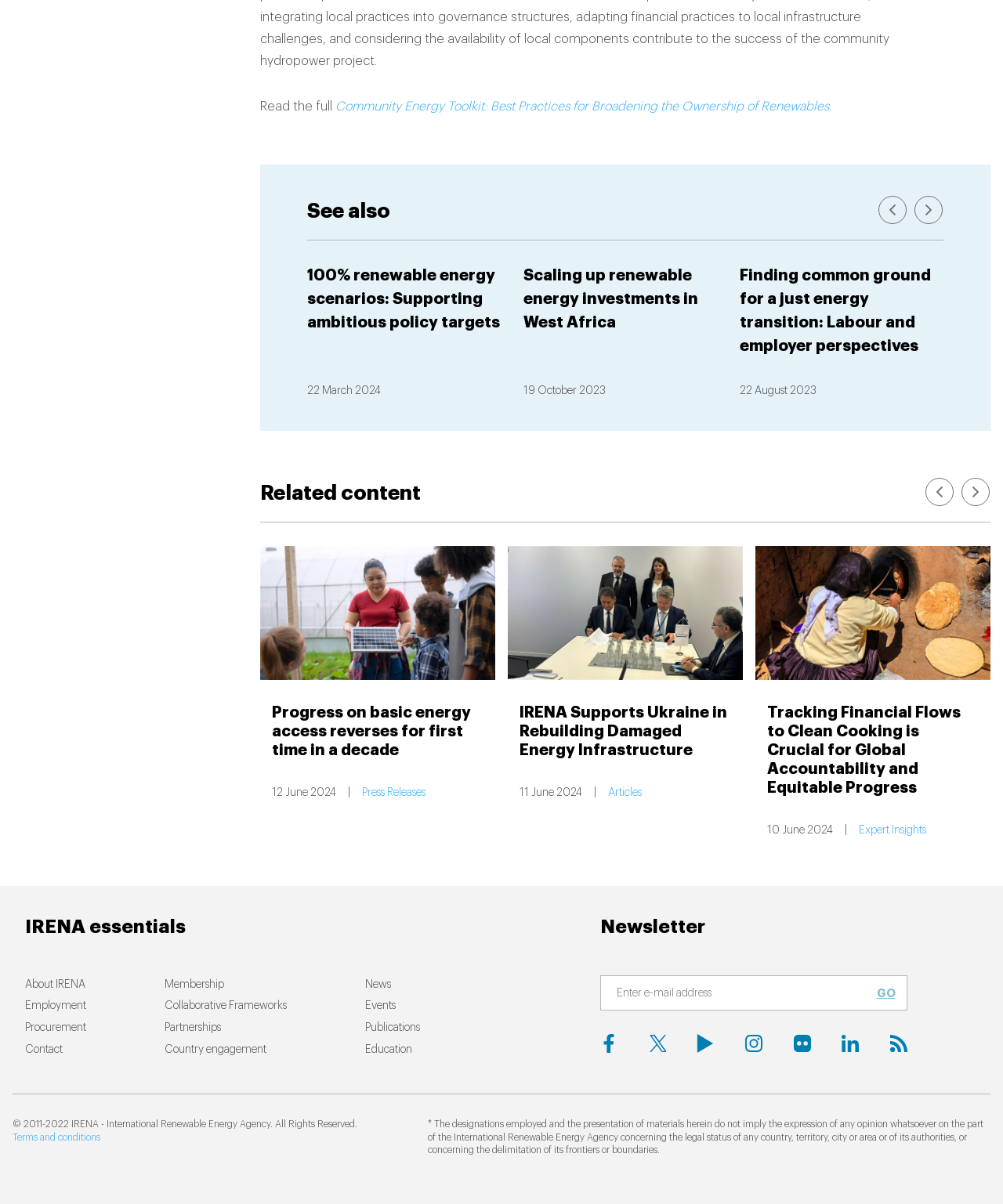Determine the bounding box coordinates in the format (top-left x, top-left y, bottom-right x, bottom-right y). Ensure all values are floating point numbers between 0 and 1. Identify the bounding box of the UI element described by: Education

[0.364, 0.866, 0.411, 0.878]